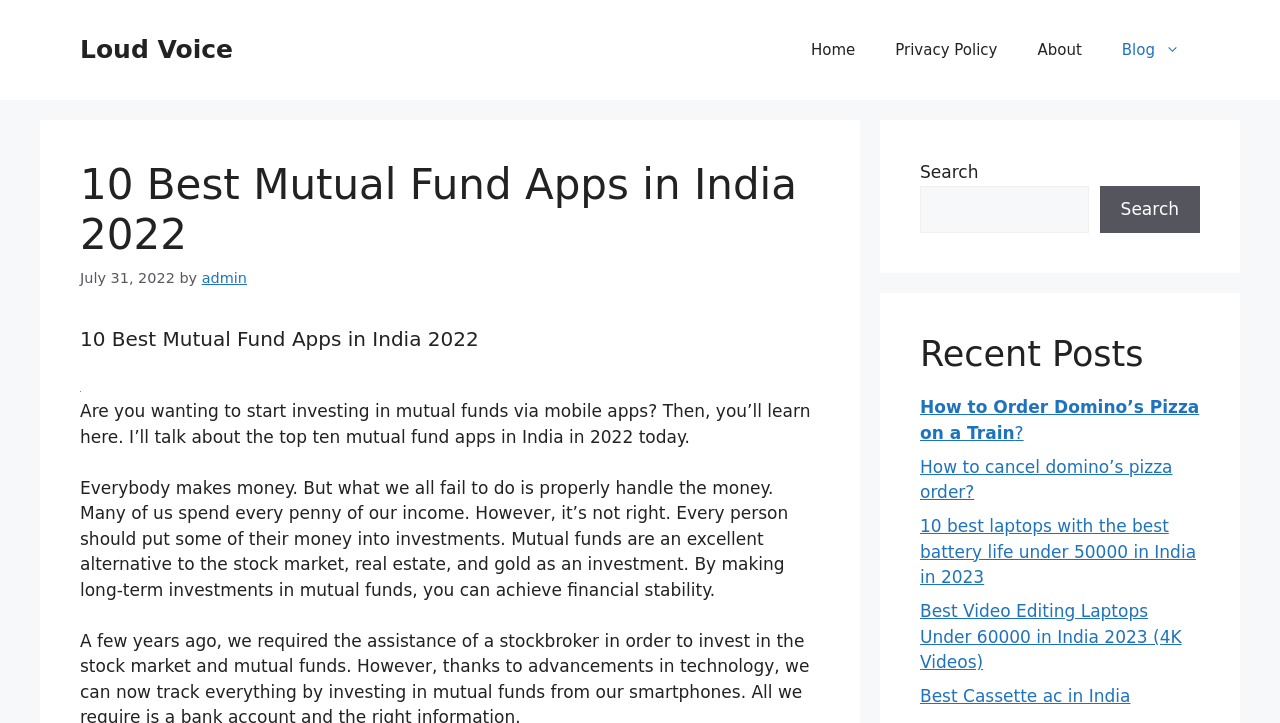Offer a detailed account of what is visible on the webpage.

The webpage is about the top 10 mutual fund apps in India for 2022. At the top, there is a banner with the site's name "Loud Voice" and a navigation menu with links to "Home", "Privacy Policy", "About", and "Blog". Below the navigation menu, there is a main content section with a heading that reads "10 Best Mutual Fund Apps in India 2022". 

To the right of the heading, there is a timestamp indicating that the article was published on July 31, 2022, by "admin". Below the timestamp, there is a brief introduction to the article, which explains that the article will discuss the top 10 mutual fund apps in India for 2022. 

Following the introduction, there is a figure with an image related to the topic. Below the image, there is a paragraph of text that discusses the importance of investing in mutual funds for financial stability. 

On the right side of the page, there is a complementary section with a search bar and a heading that reads "Recent Posts". Below the heading, there are links to four recent articles, including "How to Order Domino’s Pizza on a Train?", "How to cancel domino’s pizza order?", "10 best laptops with the best battery life under 50000 in India in 2023", and "Best Video Editing Laptops Under 60000 in India 2023 (4K Videos)".